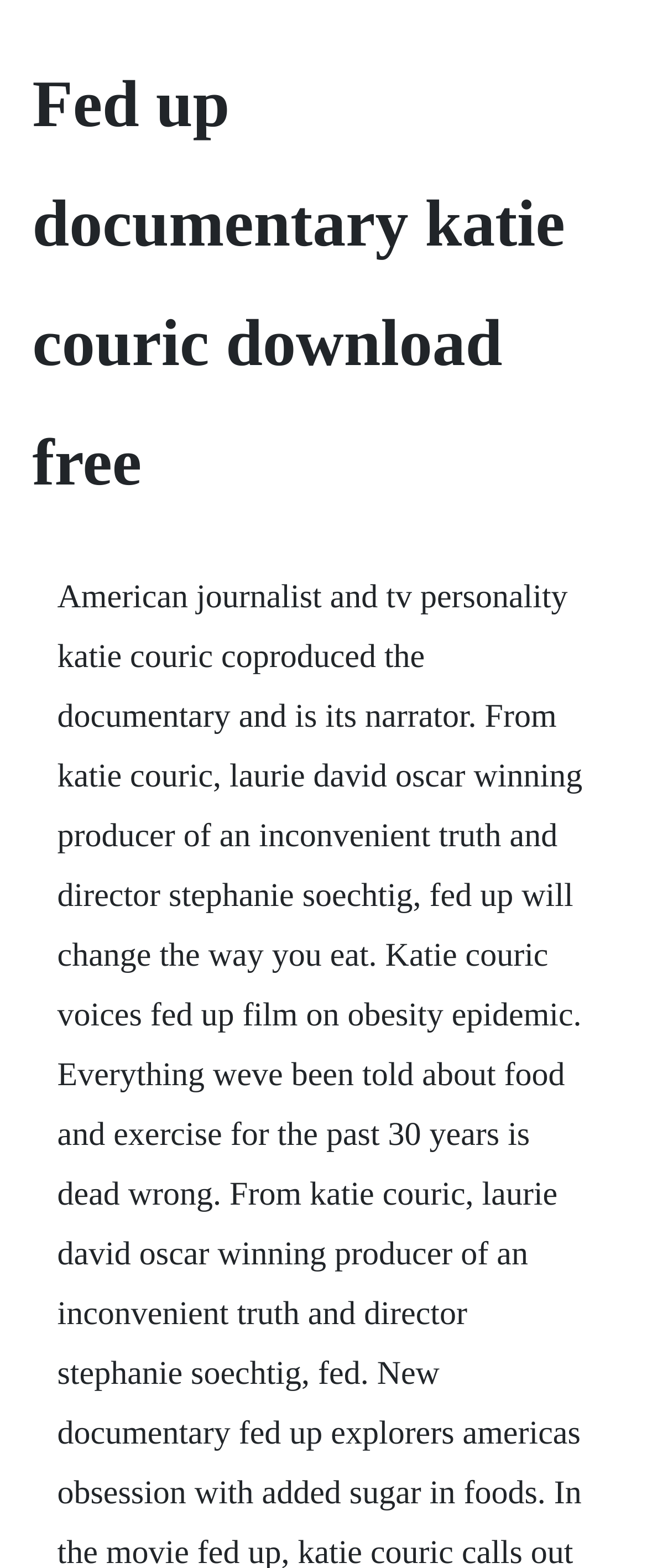Please extract and provide the main headline of the webpage.

Fed up documentary katie couric download free